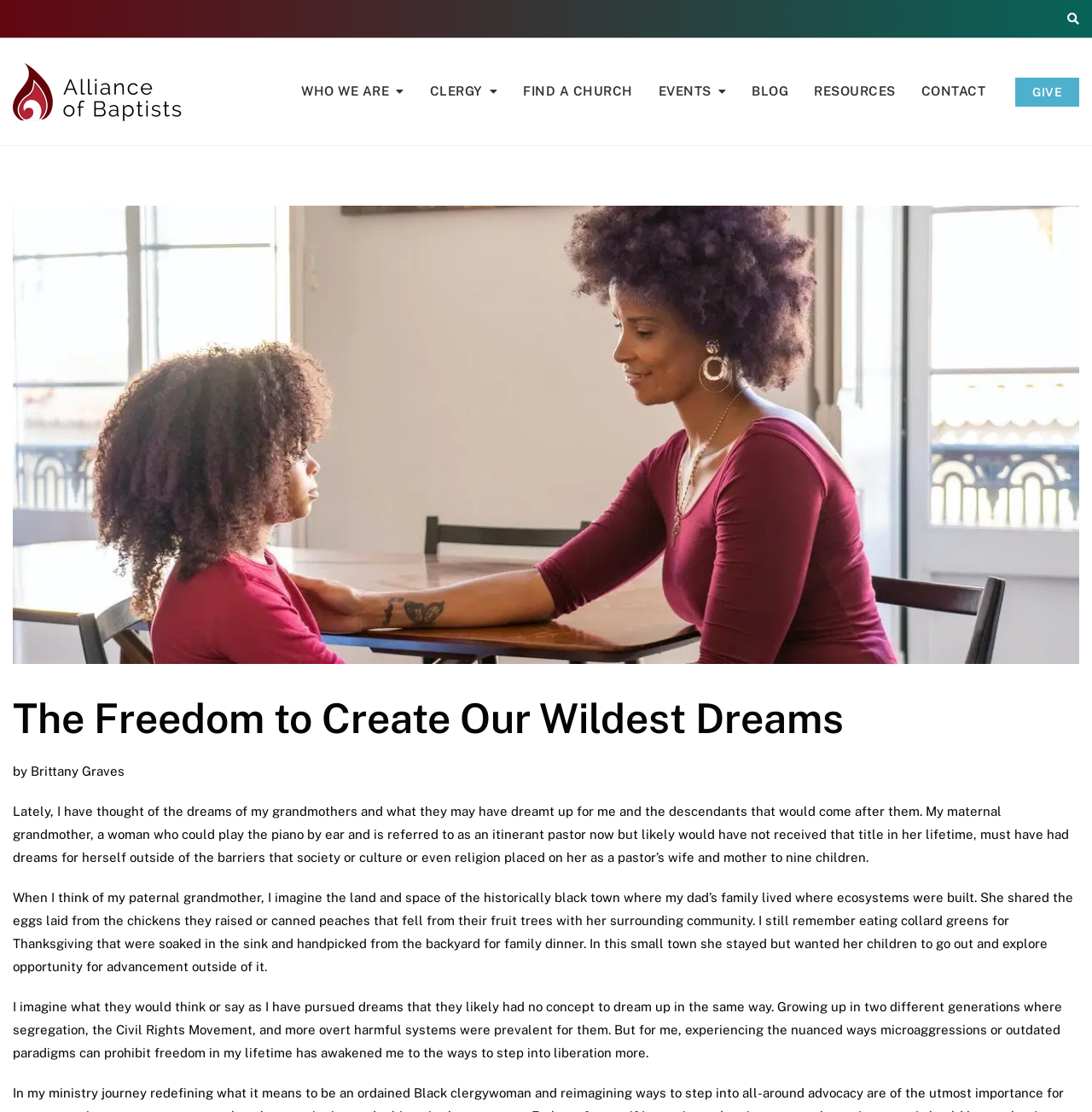Please identify the webpage's heading and generate its text content.

The Freedom to Create Our Wildest Dreams